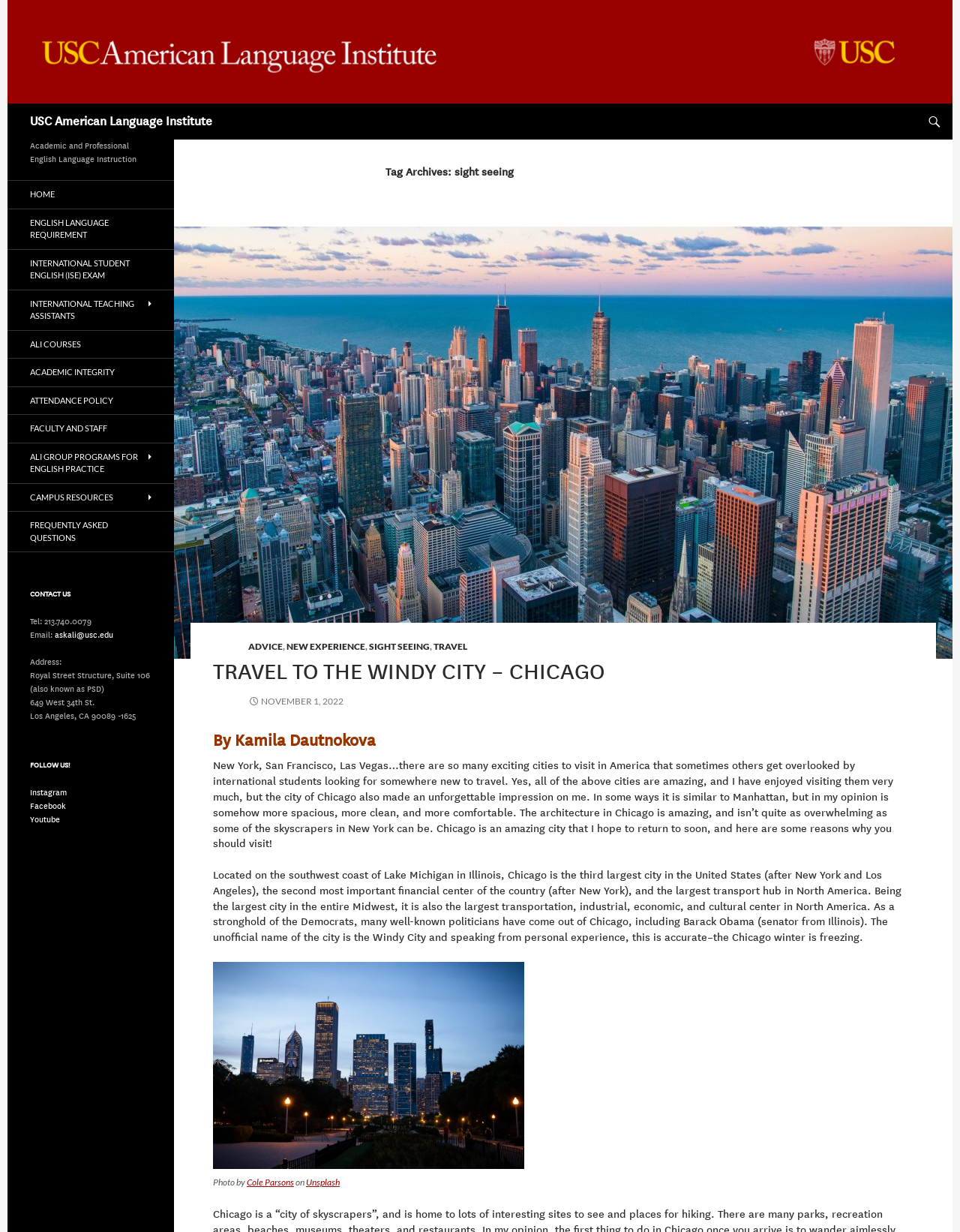What is the name of the author of the blog post?
Provide a one-word or short-phrase answer based on the image.

Kamila Dautnokova